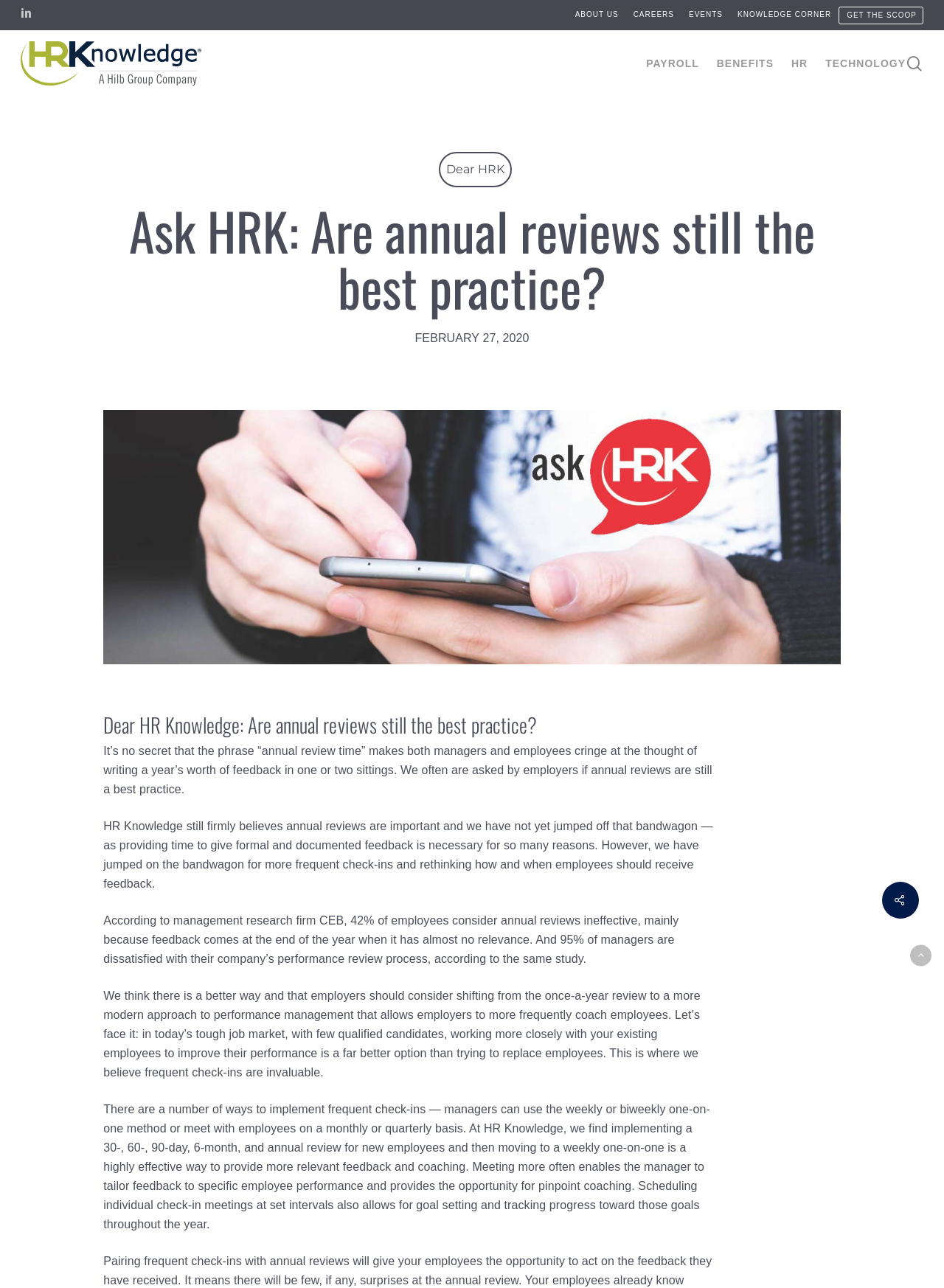Highlight the bounding box coordinates of the element that should be clicked to carry out the following instruction: "Read the article about annual reviews". The coordinates must be given as four float numbers ranging from 0 to 1, i.e., [left, top, right, bottom].

[0.109, 0.145, 0.891, 0.255]